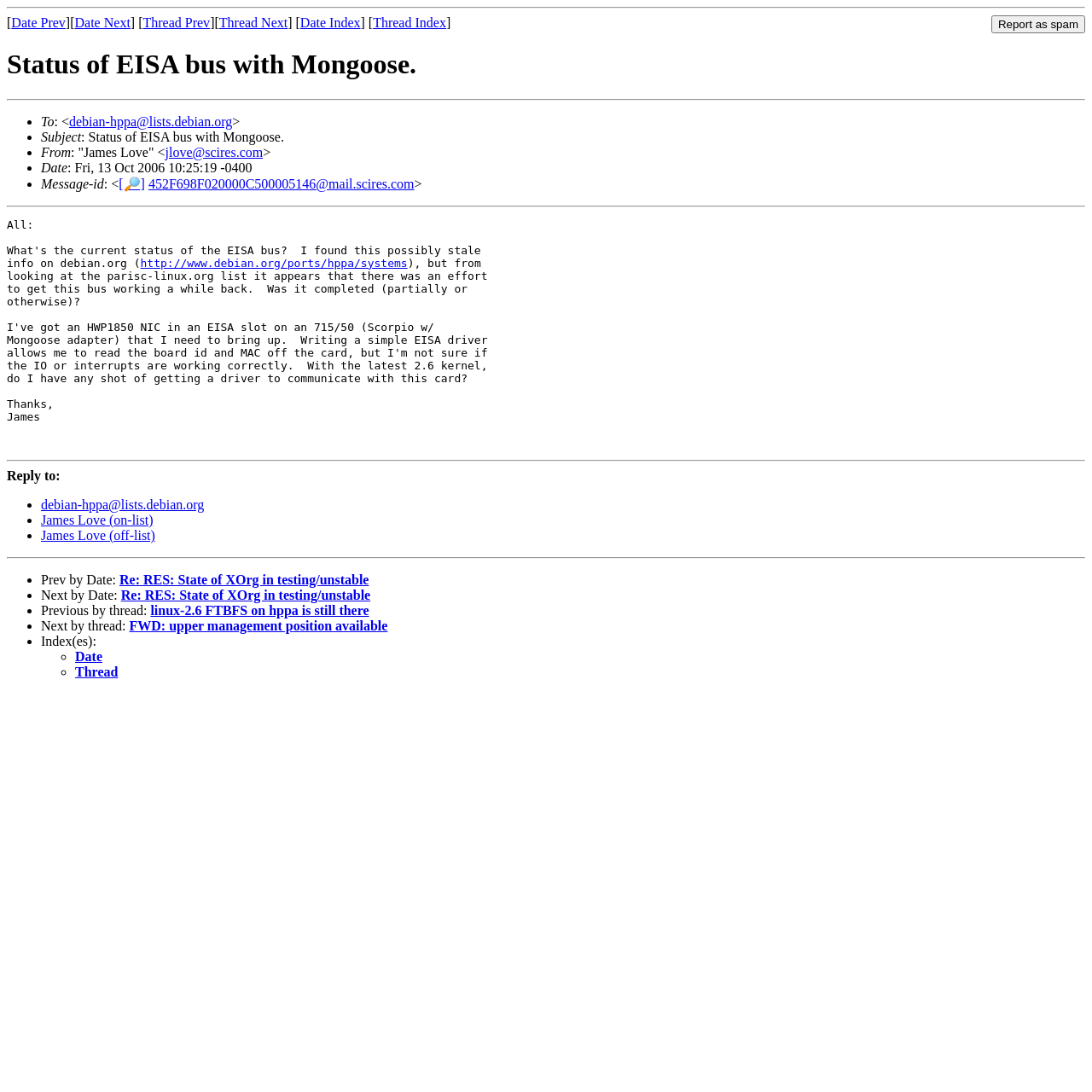What is the subject of the email?
Using the visual information, reply with a single word or short phrase.

Status of EISA bus with Mongoose.